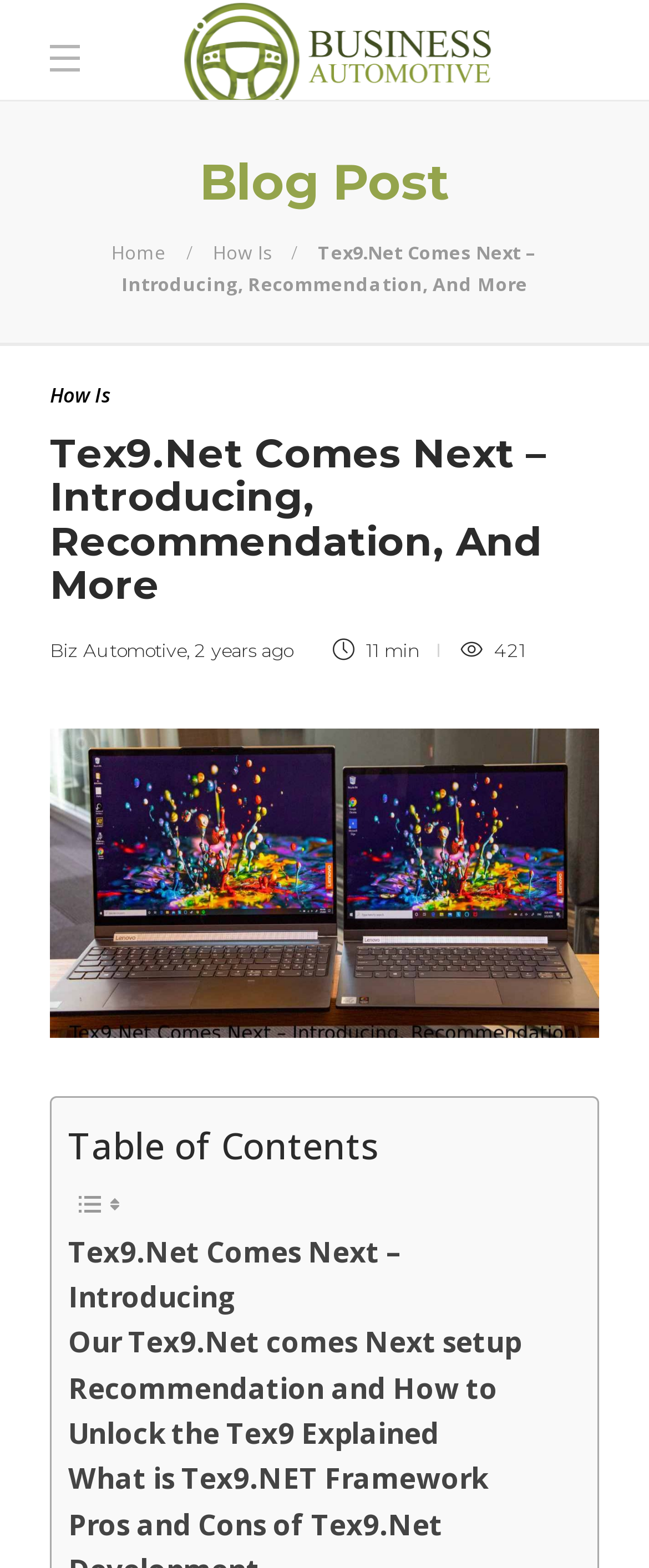Provide your answer to the question using just one word or phrase: What is the number of views of the blog post?

421